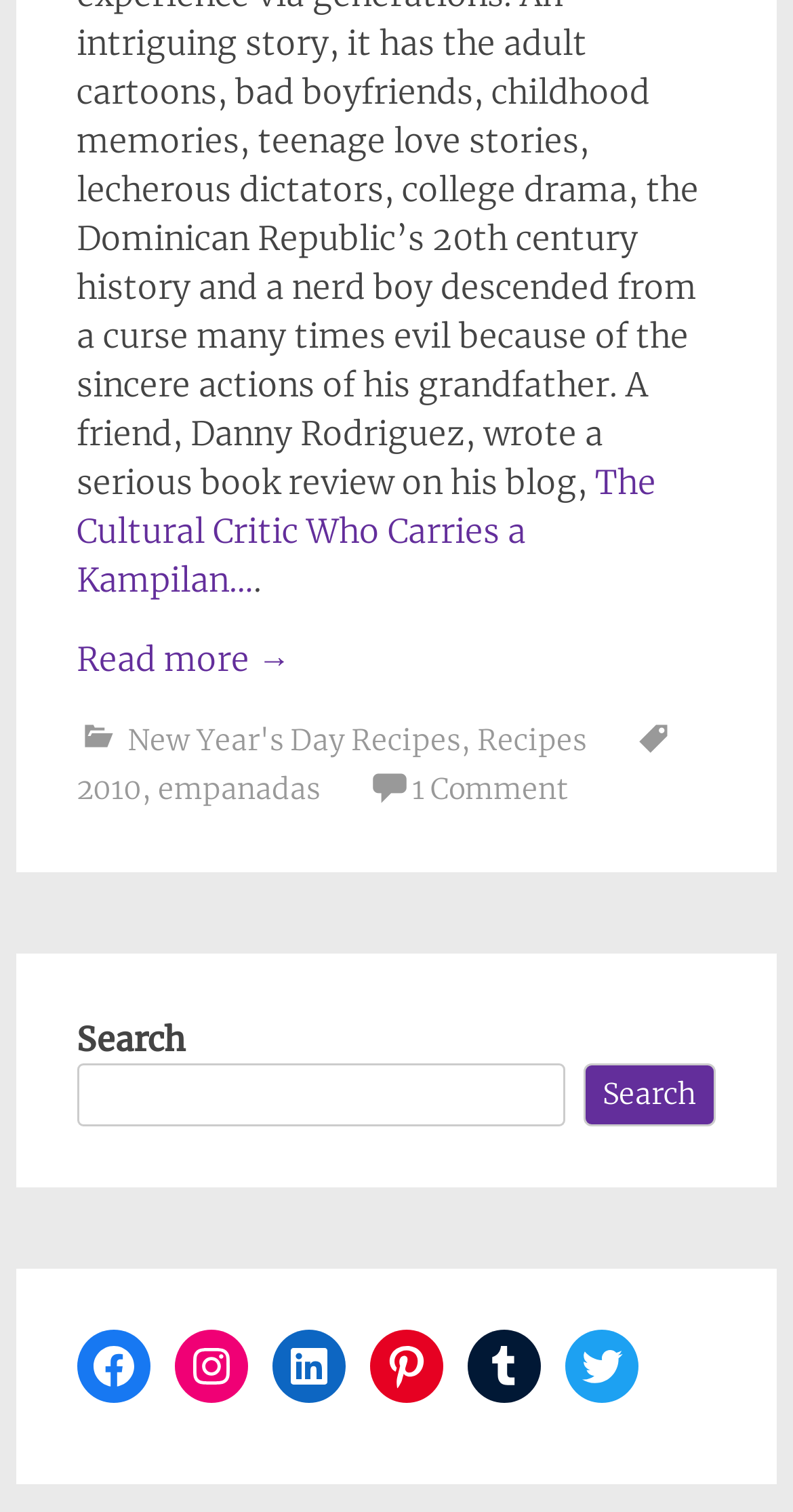Answer the question in one word or a short phrase:
How many social media links are there?

6